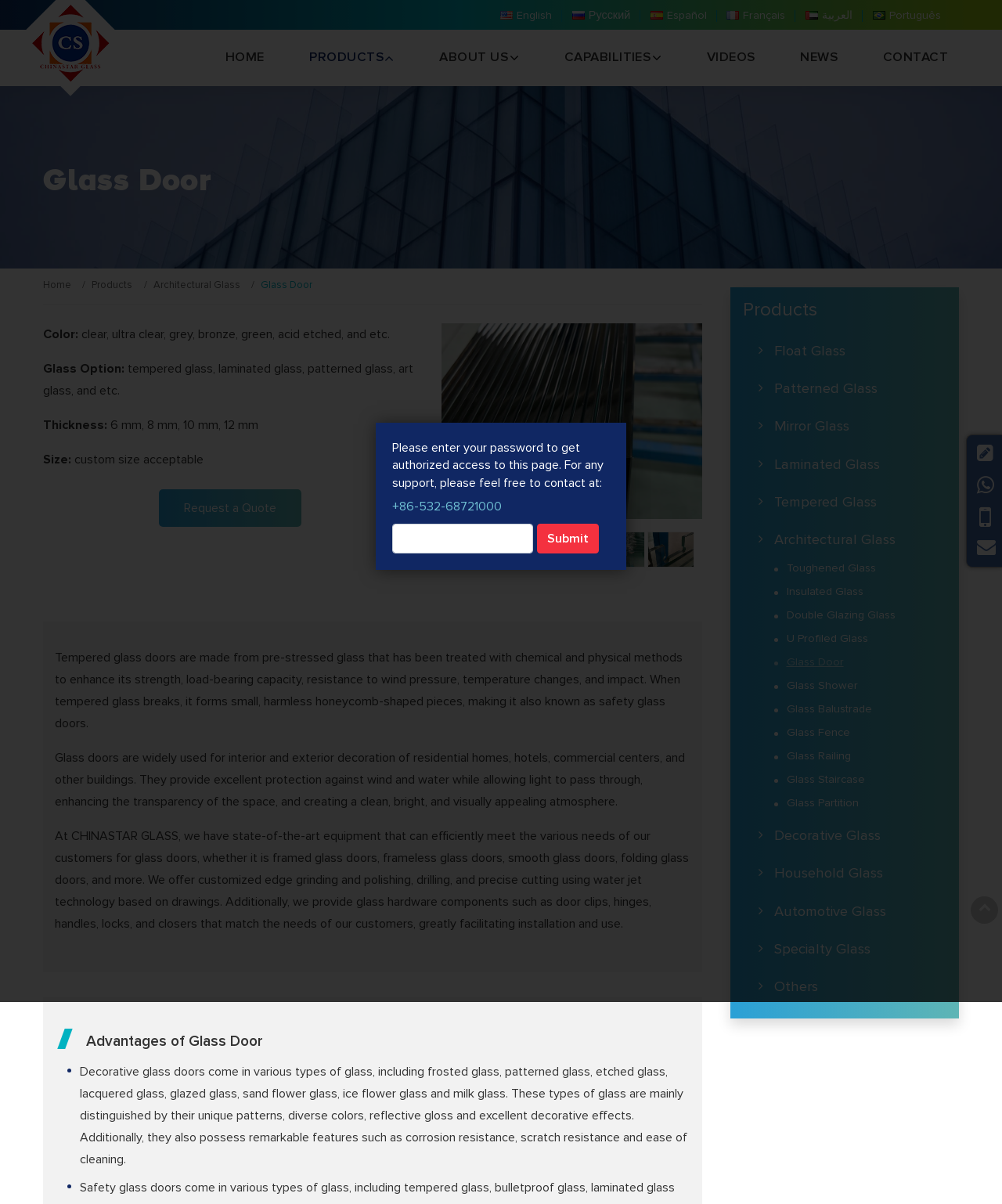Find the bounding box coordinates of the clickable area required to complete the following action: "Click on 'Free Quote'".

None